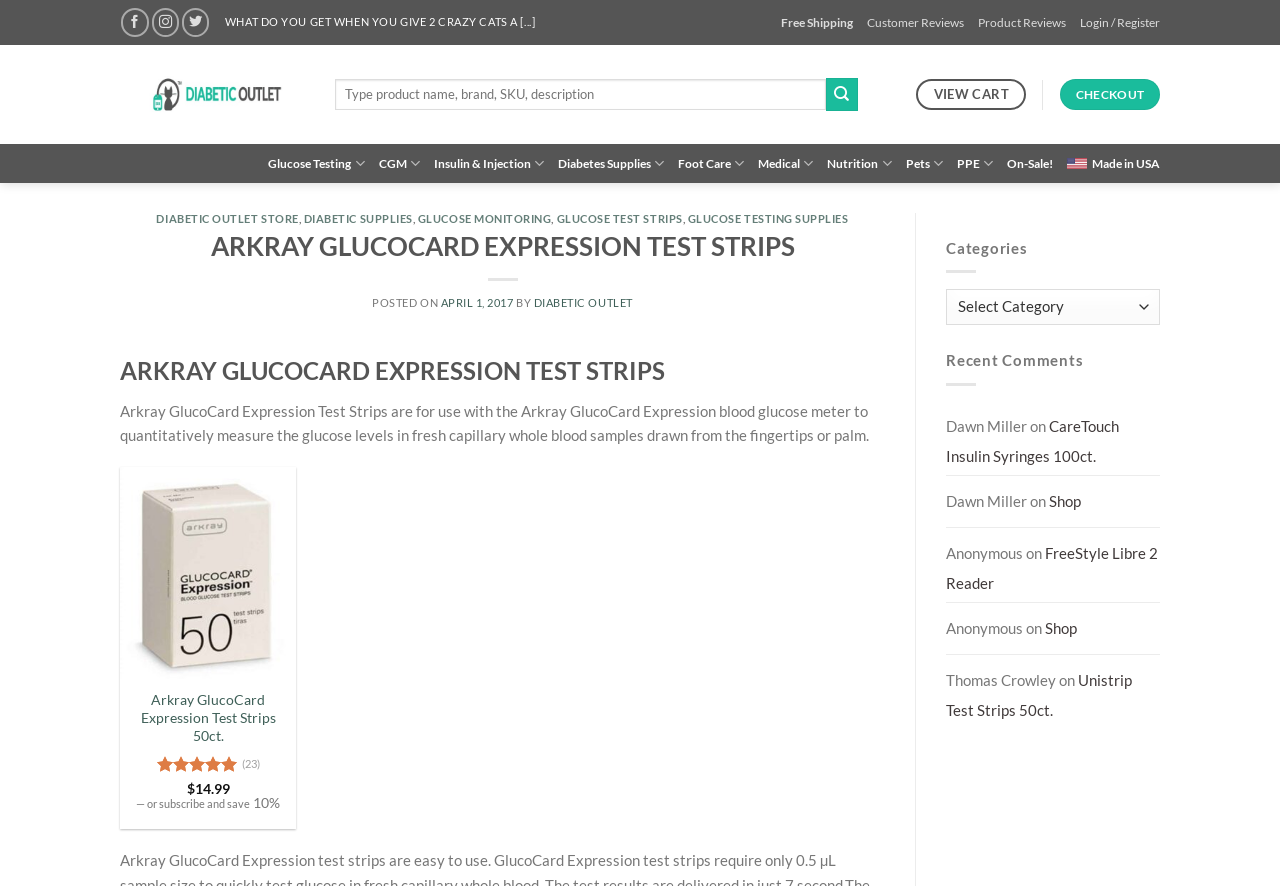Describe all visible elements and their arrangement on the webpage.

The webpage is an e-commerce site selling diabetic supplies, specifically the Arkray GlucoCard Expression Test Strips. At the top, there are several links to social media platforms, a search bar, and a login/register button. Below that, there is a navigation menu with categories such as Glucose Testing, CGM, Insulin & Injection, and more.

The main content of the page is dedicated to the product description, which is divided into sections. The first section has a heading "ARKRAY GLUCOCARD EXPRESSION TEST STRIPS" and a brief description of the product, stating that it is for use with the Arkray GlucoCard Expression blood glucose meter to measure glucose levels in fresh capillary whole blood samples.

Below the description, there is a call-to-action button "Add to cart" next to an image of the product. The product details include the price, $14.99, and an option to subscribe and save 10%. There are also customer reviews and ratings, with an average rating of 4.96 out of 5 stars based on 23 reviews.

On the right side of the page, there is a complementary section with categories, recent comments, and links to other products. The recent comments section displays comments from customers, including their names and the products they commented on, with links to the respective product pages.

Overall, the webpage is well-organized, with clear headings and concise text, making it easy to navigate and find the necessary information about the product.